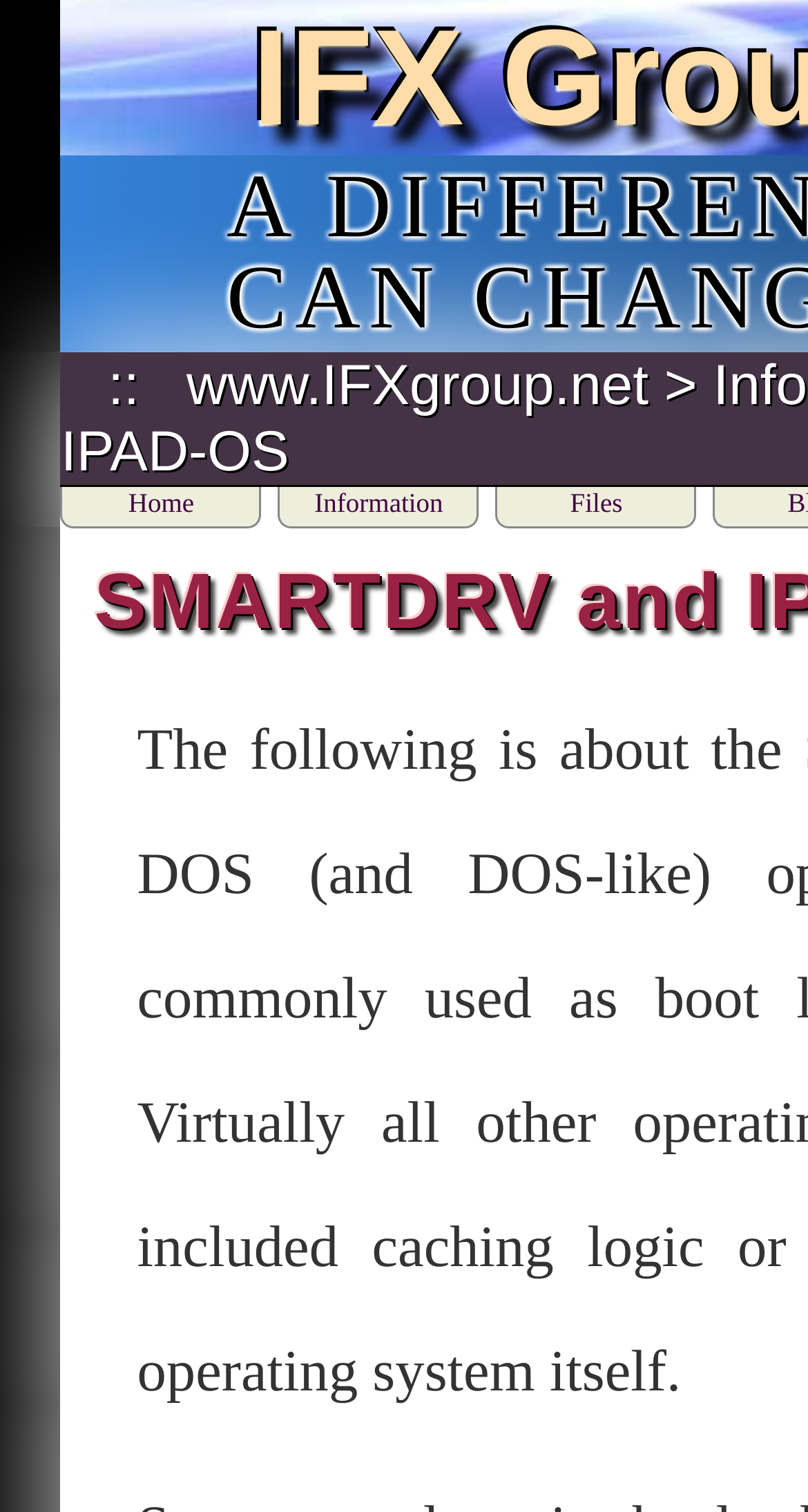Bounding box coordinates should be provided in the format (top-left x, top-left y, bottom-right x, bottom-right y) with all values between 0 and 1. Identify the bounding box for this UI element: Home

[0.075, 0.323, 0.324, 0.35]